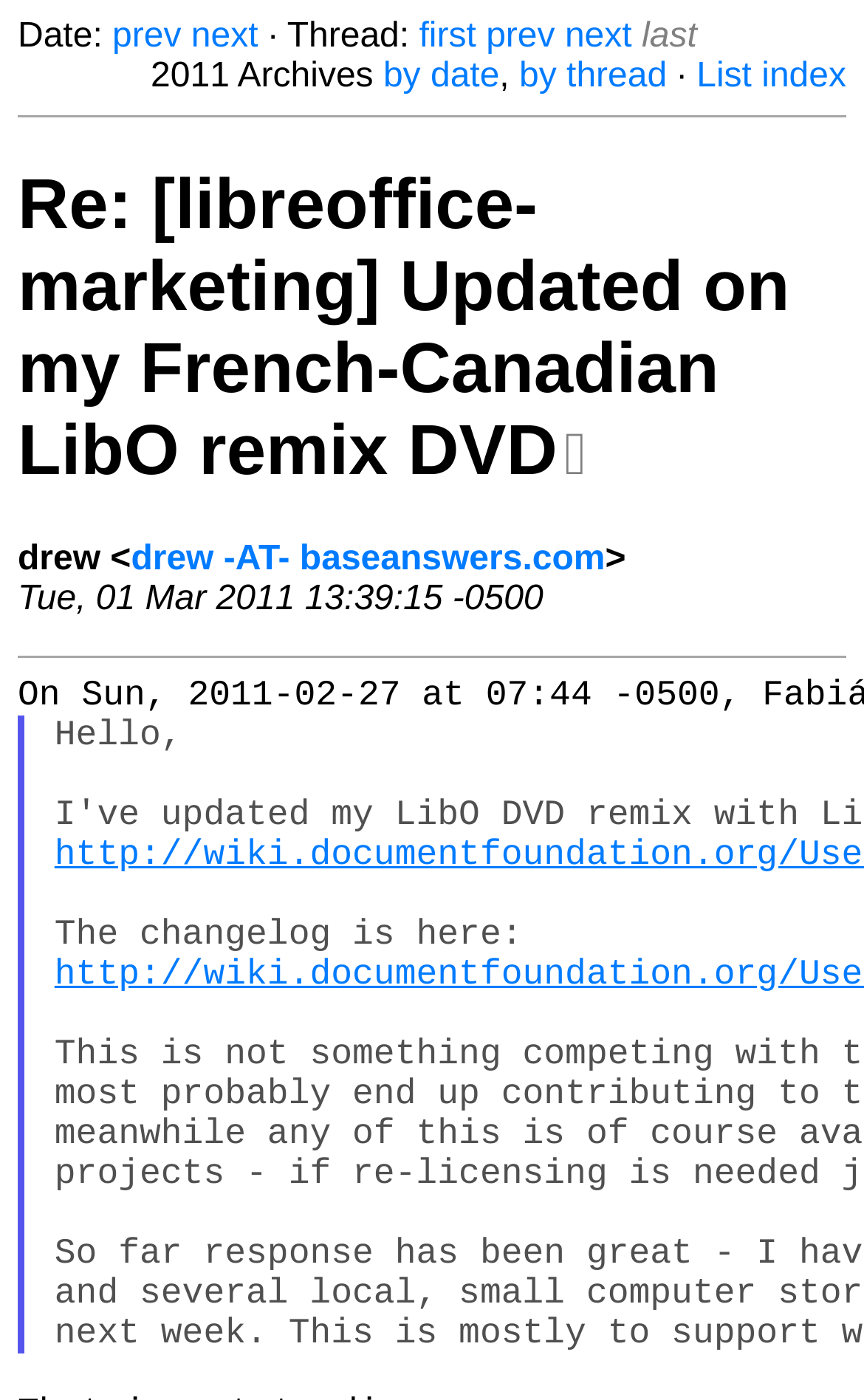Pinpoint the bounding box coordinates of the clickable area needed to execute the instruction: "view list index". The coordinates should be specified as four float numbers between 0 and 1, i.e., [left, top, right, bottom].

[0.806, 0.041, 0.979, 0.068]